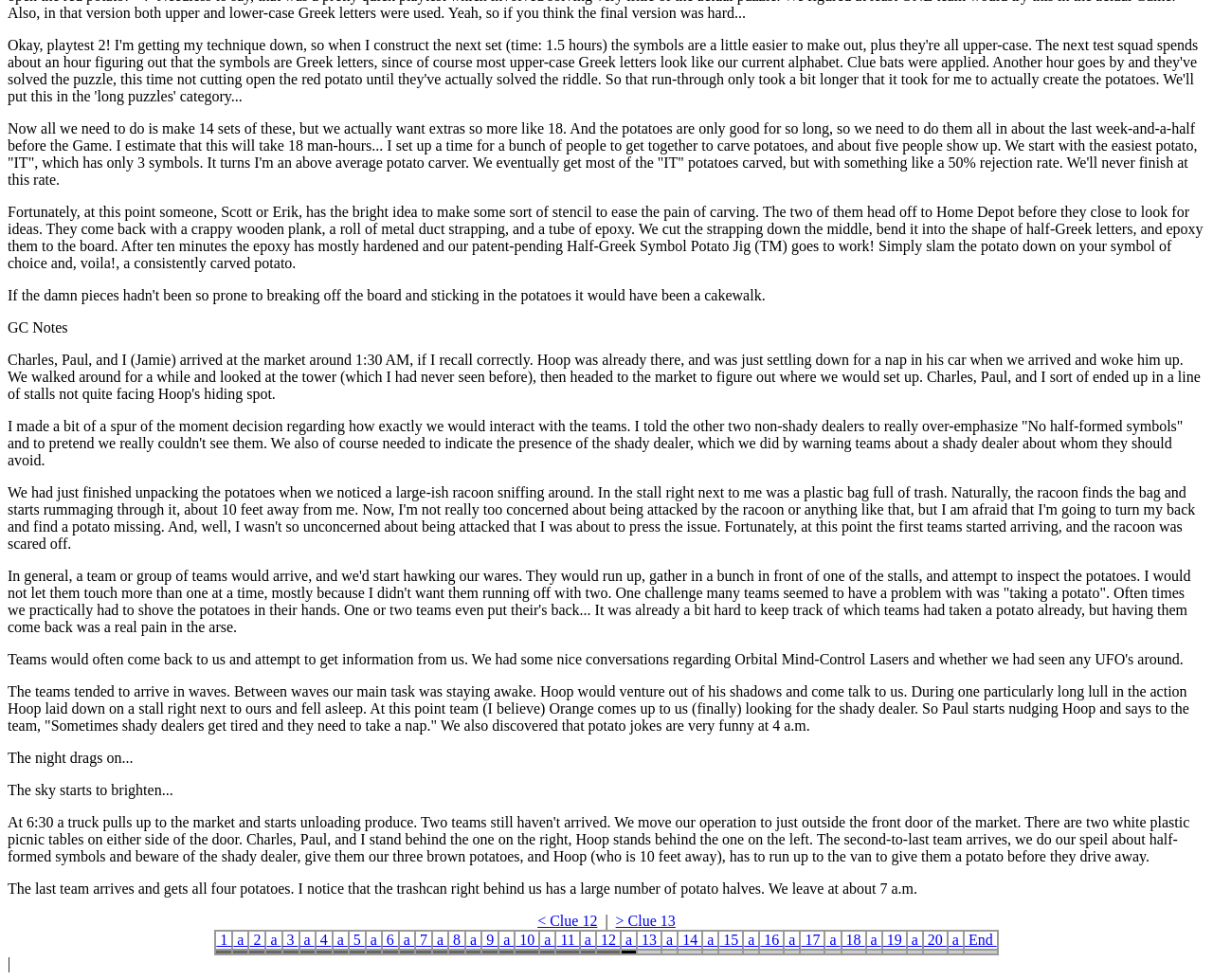What was the problem with teams taking potatoes?
Give a thorough and detailed response to the question.

The text states that the teams had trouble taking potatoes, and the sellers had to practically shove the potatoes into their hands. Additionally, some teams even put their potatoes back, making it difficult to keep track of which teams had taken a potato.